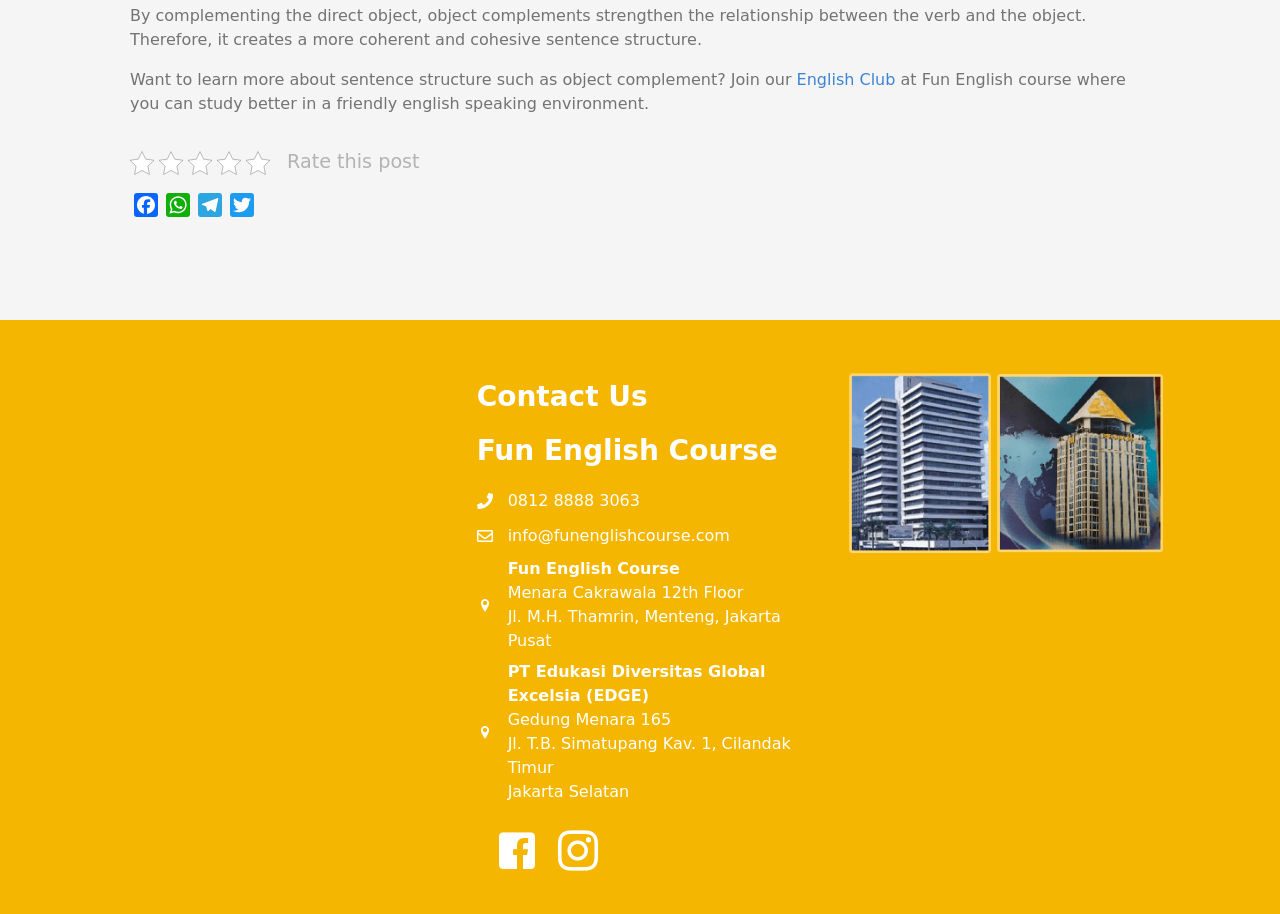Please determine the bounding box coordinates for the element with the description: "0812 8888 3063".

[0.397, 0.535, 0.5, 0.562]